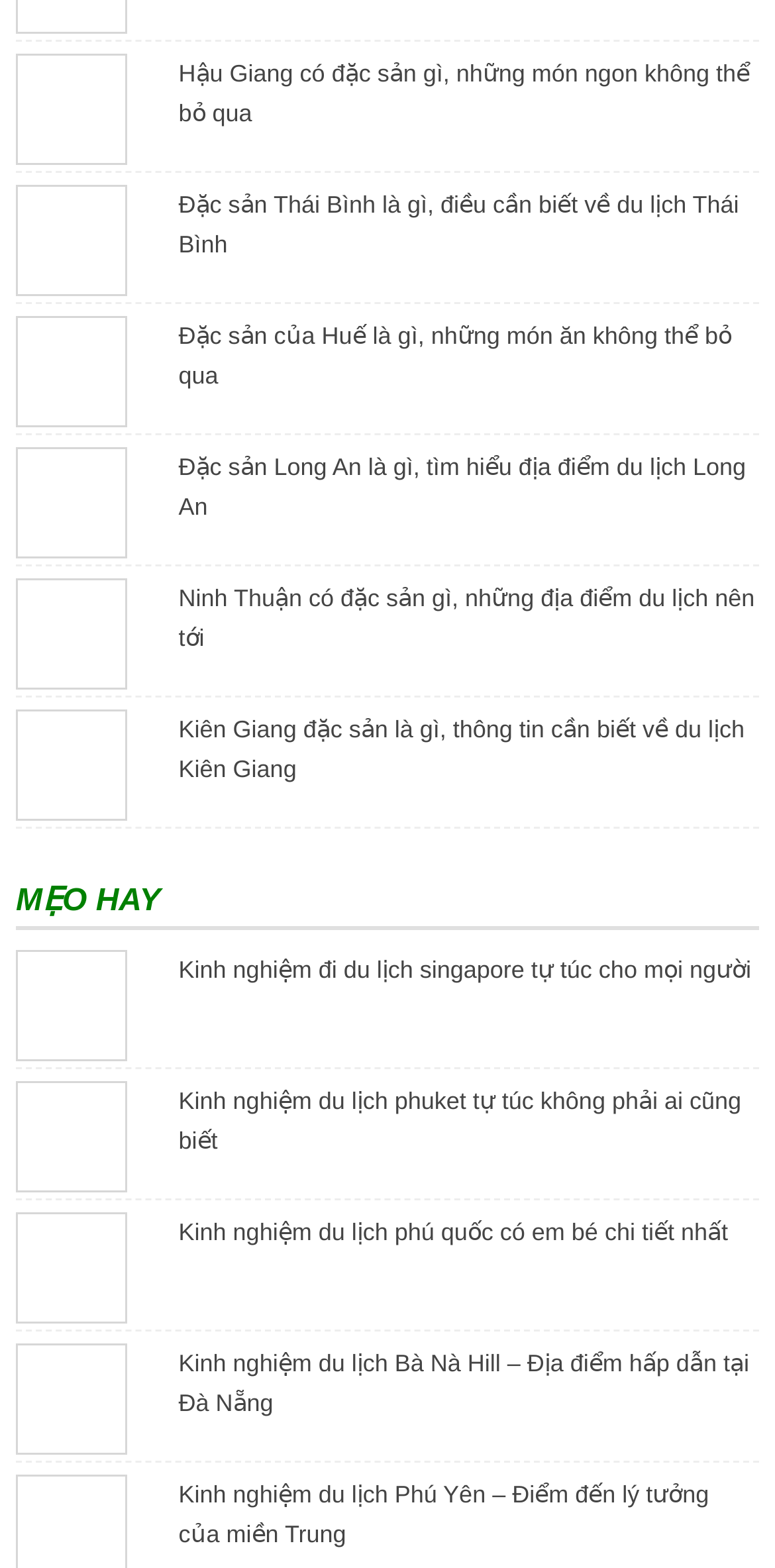How many links are there on the webpage?
Look at the screenshot and respond with one word or a short phrase.

15